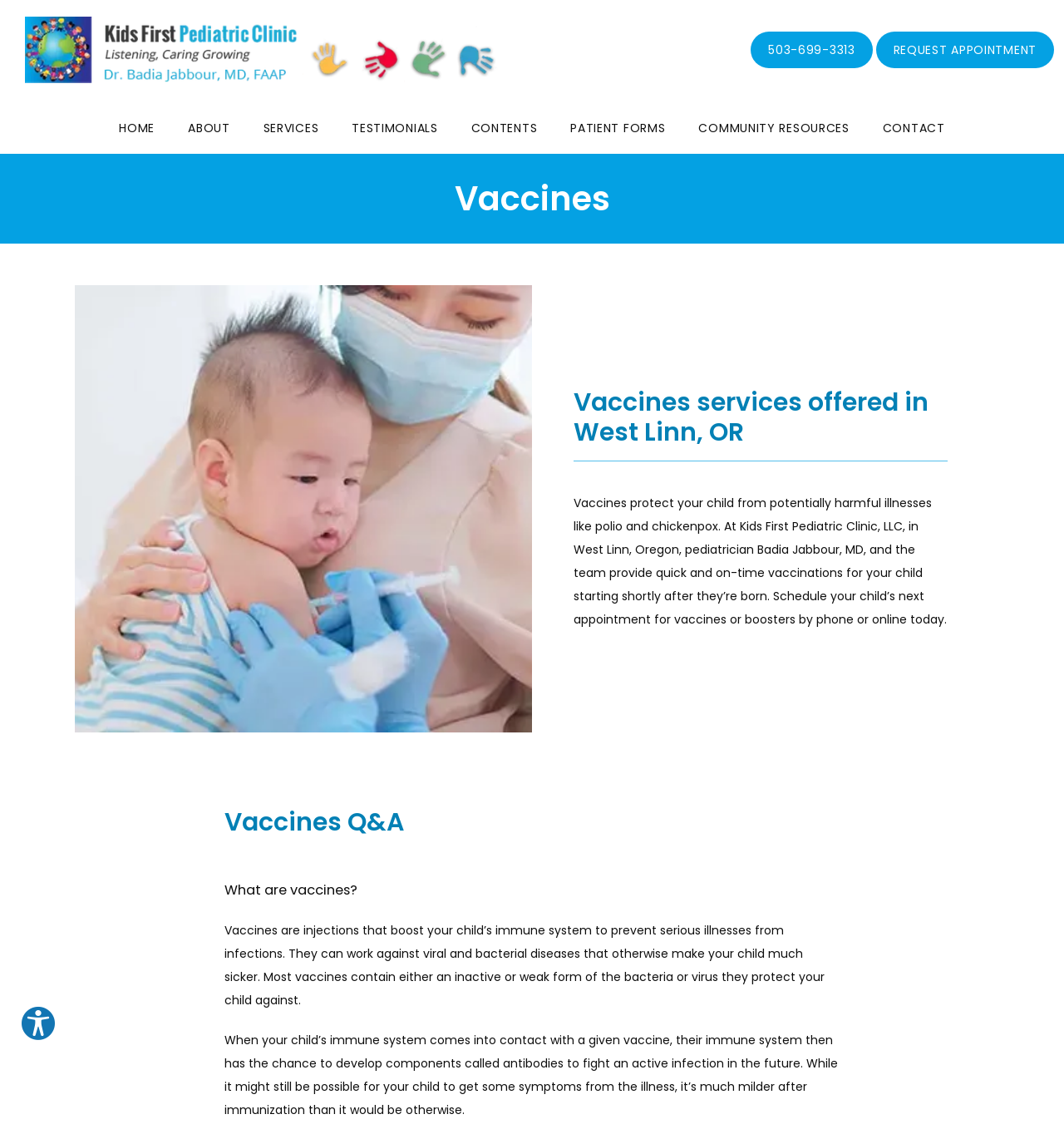Can you determine the bounding box coordinates of the area that needs to be clicked to fulfill the following instruction: "Learn about vaccines services"?

[0.427, 0.158, 0.573, 0.193]